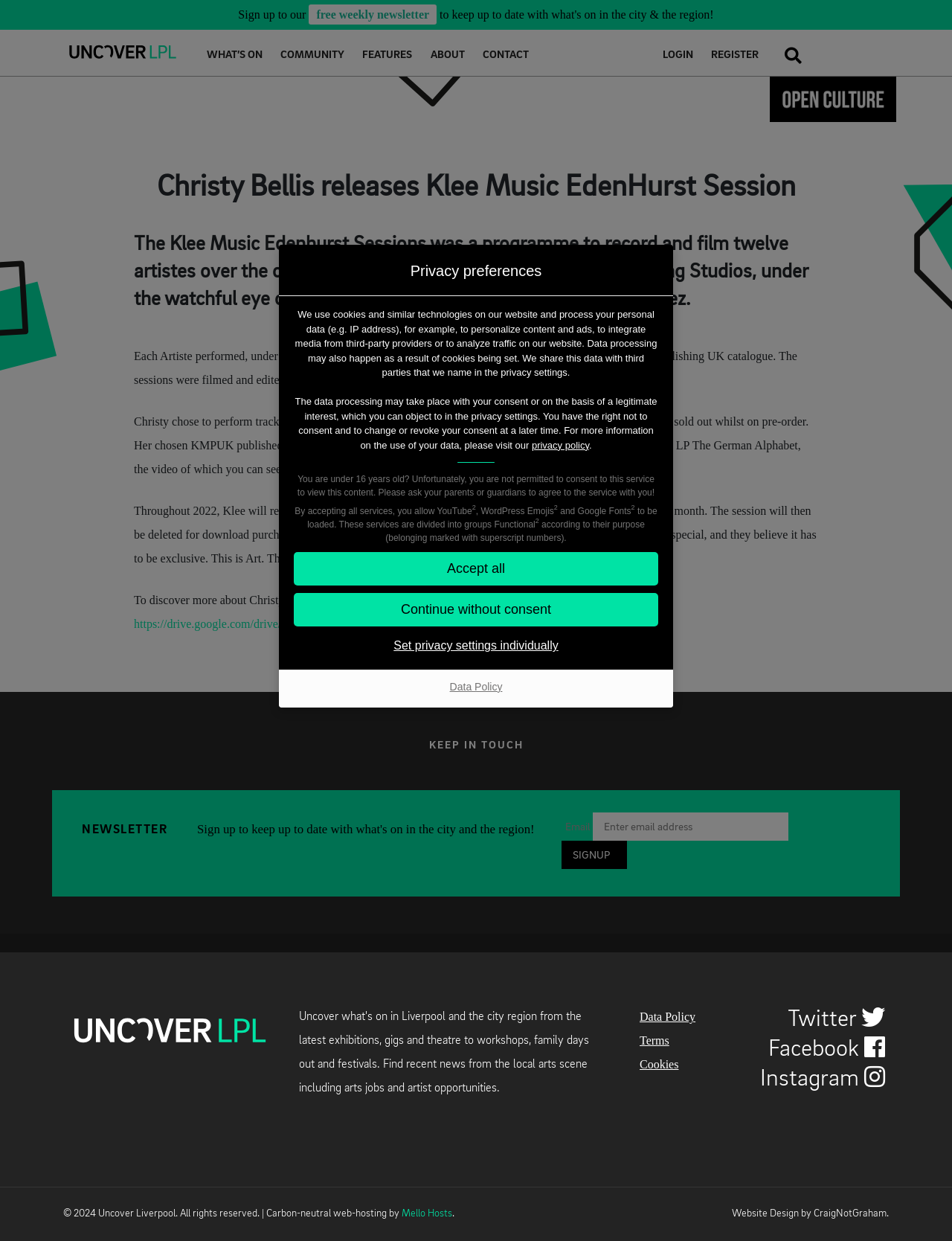Provide the bounding box coordinates for the UI element that is described by this text: "Data Policy". The coordinates should be in the form of four float numbers between 0 and 1: [left, top, right, bottom].

[0.672, 0.814, 0.731, 0.825]